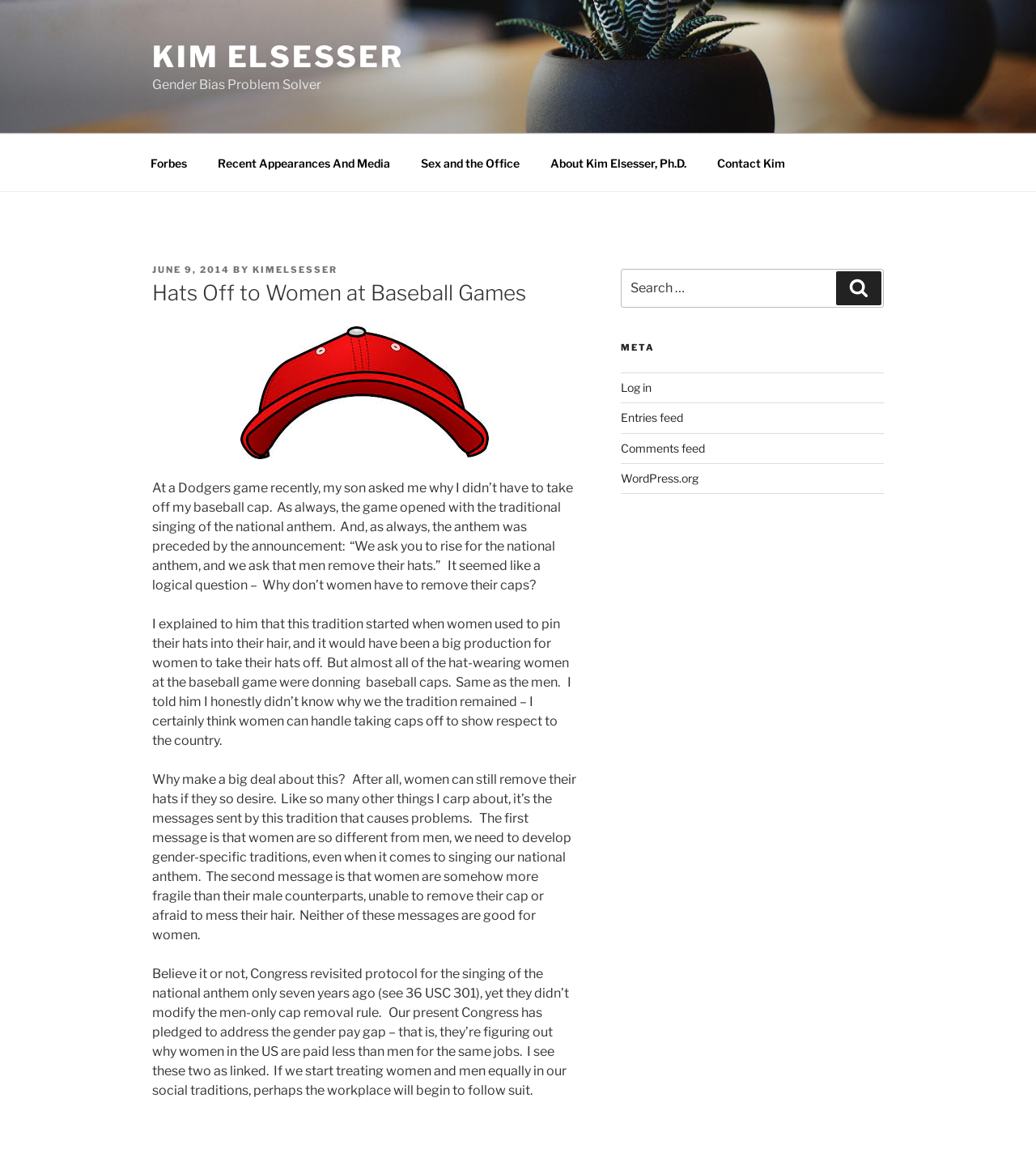Determine the bounding box coordinates of the target area to click to execute the following instruction: "Log in to the website."

[0.599, 0.331, 0.629, 0.343]